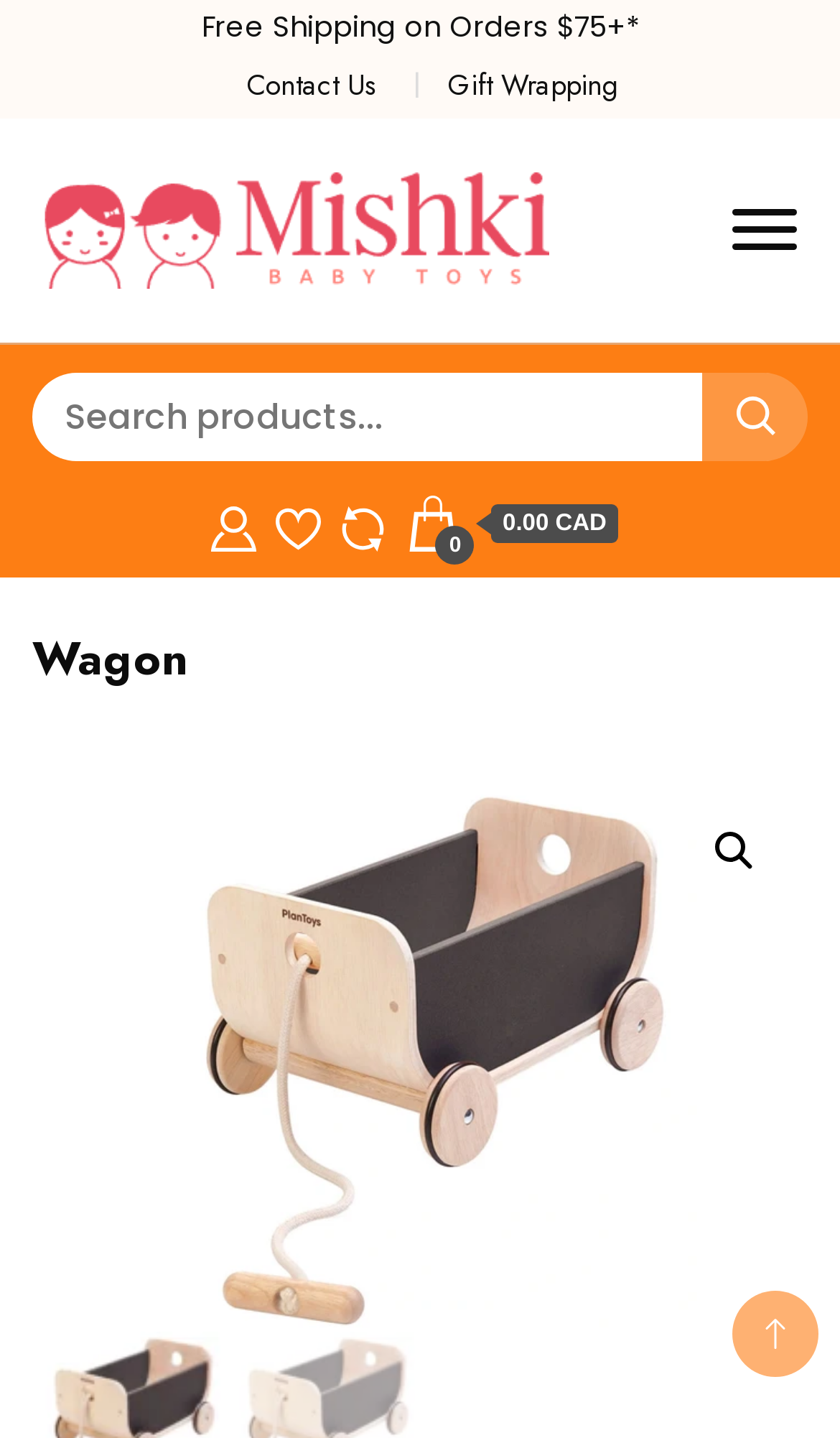Please locate the bounding box coordinates of the element that needs to be clicked to achieve the following instruction: "Click on the menu". The coordinates should be four float numbers between 0 and 1, i.e., [left, top, right, bottom].

None